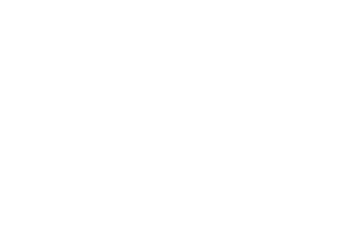How many stories does the office building have?
Based on the image content, provide your answer in one word or a short phrase.

11